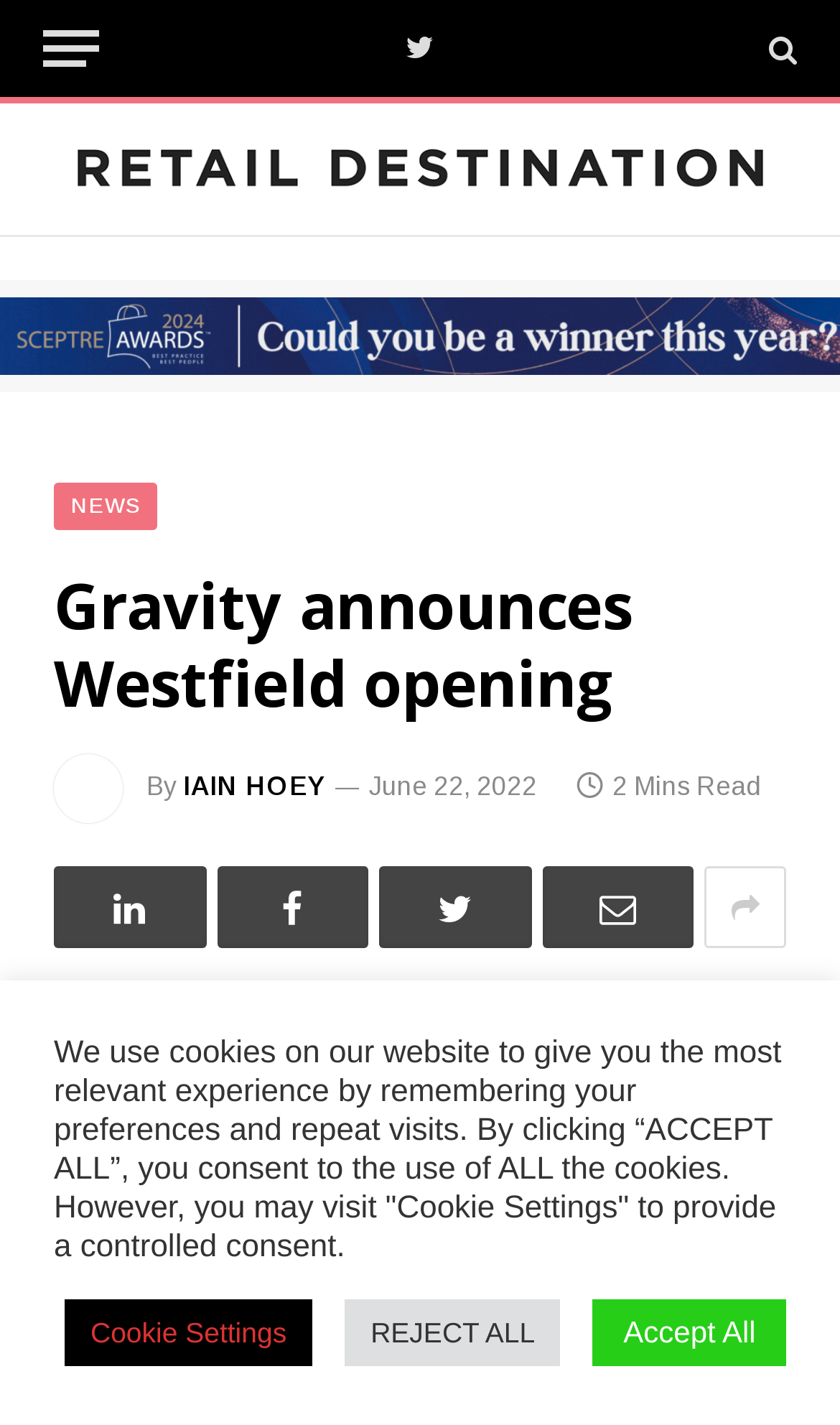Refer to the image and provide a thorough answer to this question:
What is the date of the article?

The date of the article can be found next to the author's name, which is 'June 22, 2022'. This information is provided in the article's metadata.